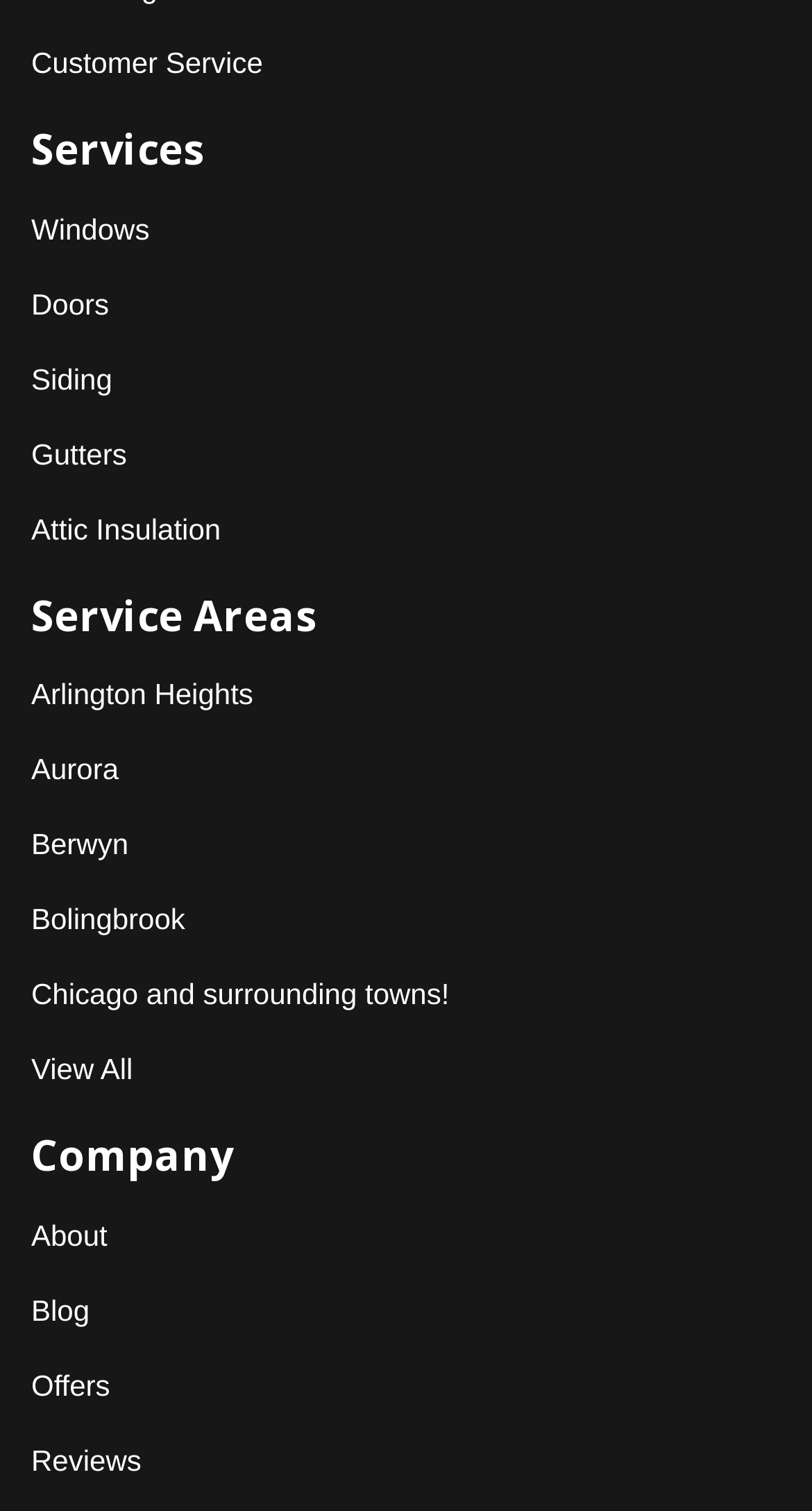Pinpoint the bounding box coordinates of the clickable area necessary to execute the following instruction: "Explore services in Arlington Heights". The coordinates should be given as four float numbers between 0 and 1, namely [left, top, right, bottom].

[0.038, 0.435, 0.312, 0.484]